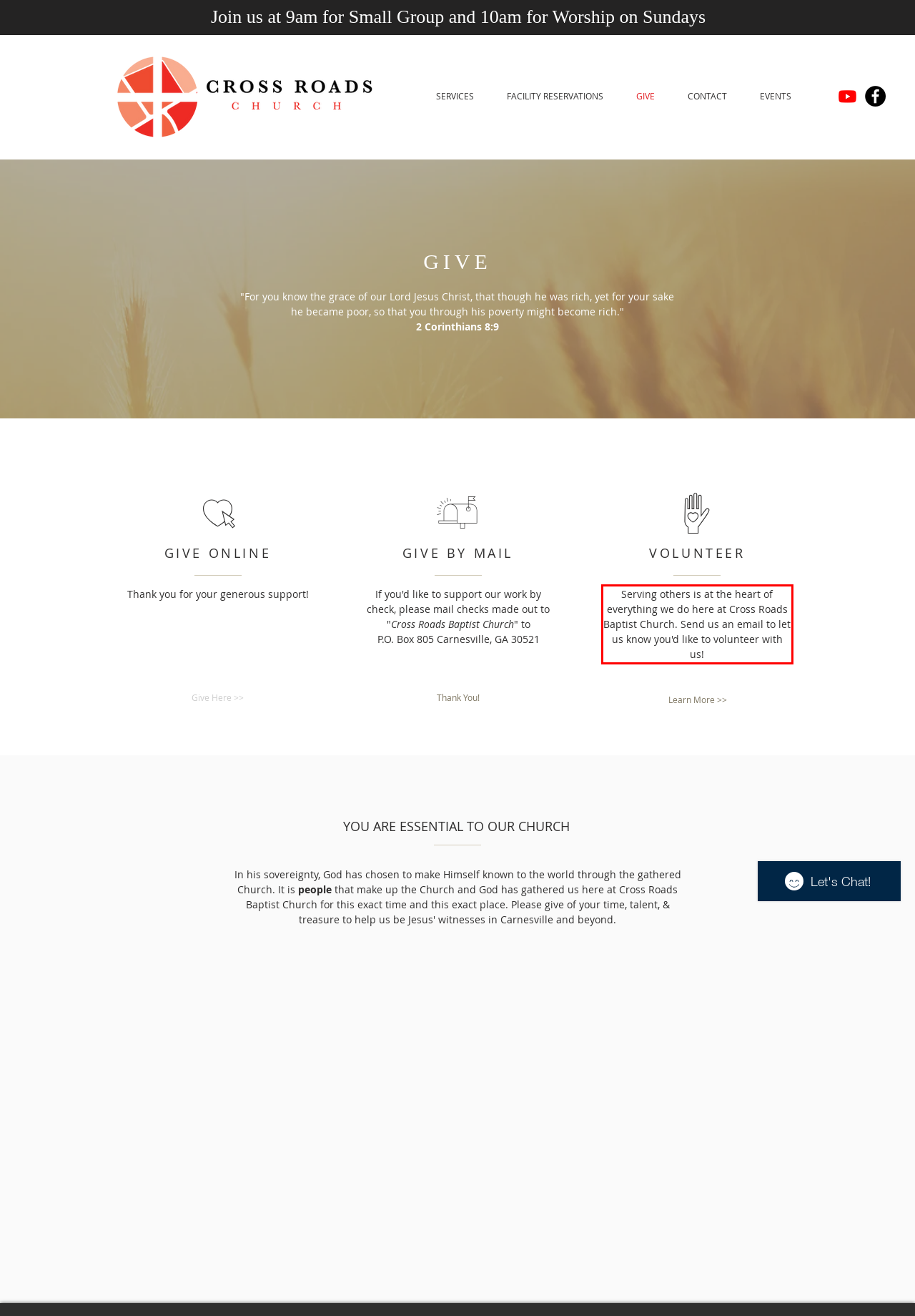Examine the webpage screenshot and use OCR to recognize and output the text within the red bounding box.

Serving others is at the heart of everything we do here at Cross Roads Baptist Church. Send us an email to let us know you'd like to volunteer with us!